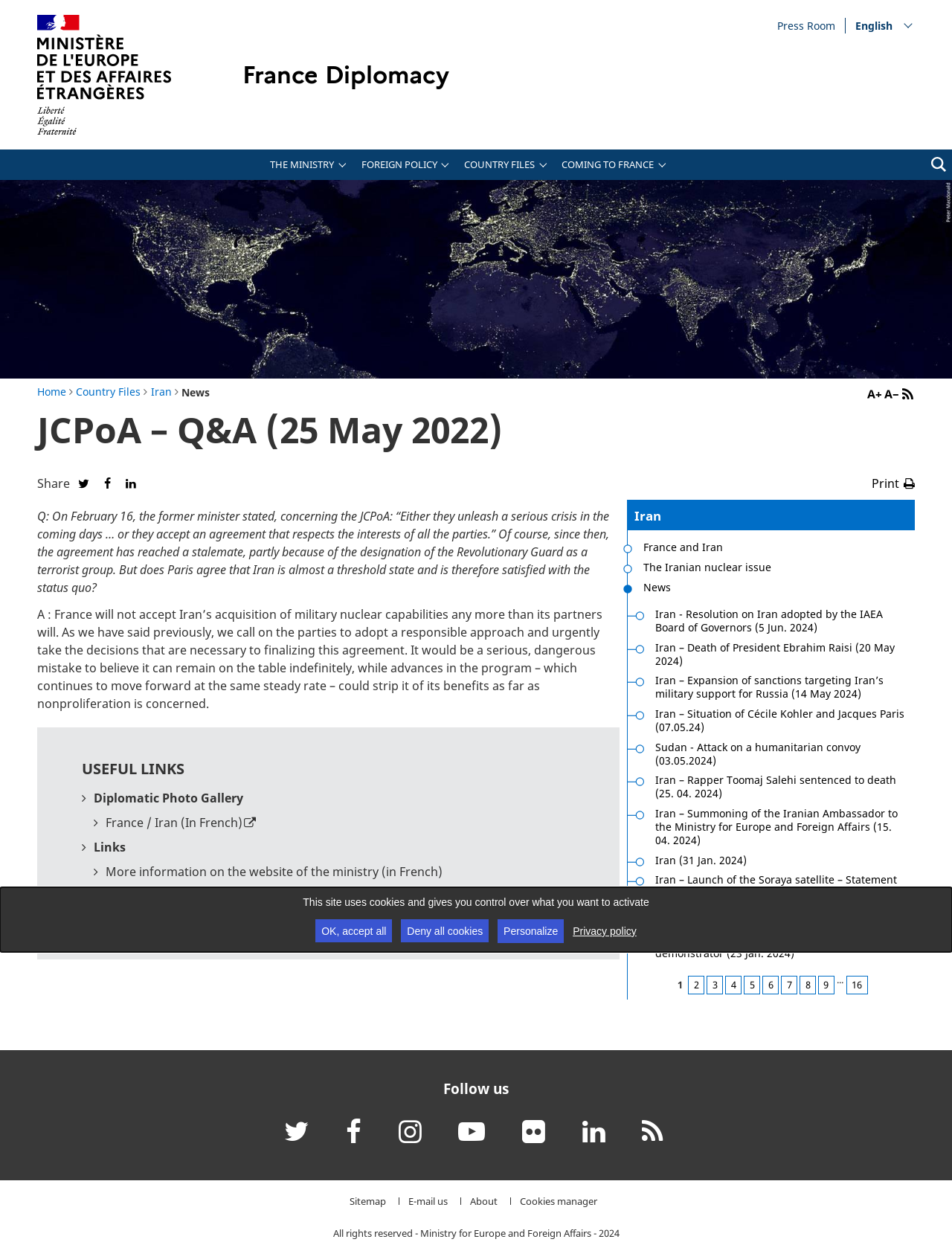With reference to the screenshot, provide a detailed response to the question below:
What is the purpose of the buttons at the top right corner?

I found the answer by looking at the buttons ' Increase text size' and ' Decrease text size' at the top right corner. These buttons suggest that they are used to increase or decrease the text size on the webpage.